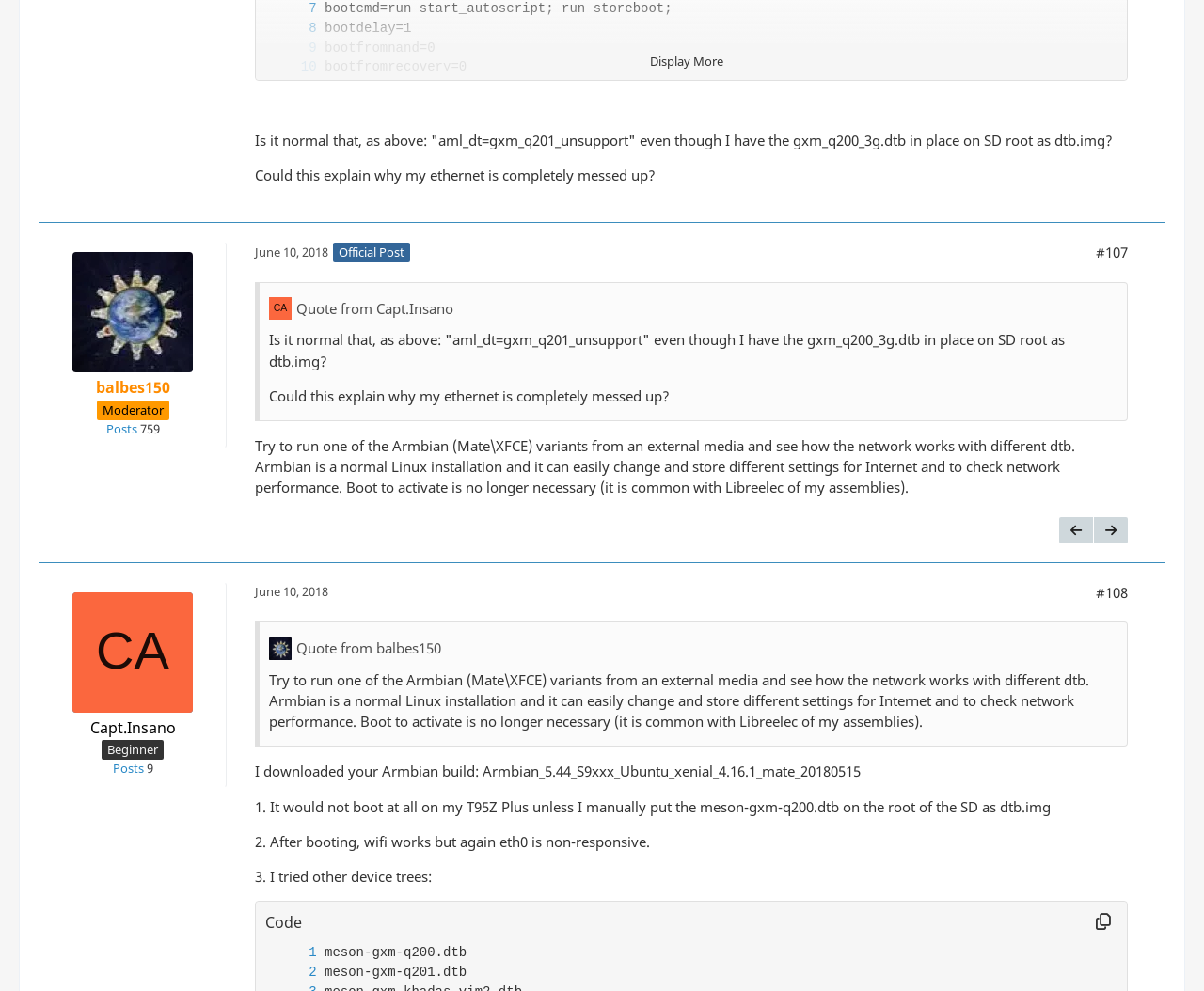How many posts does balbes150 have?
Respond to the question with a single word or phrase according to the image.

759